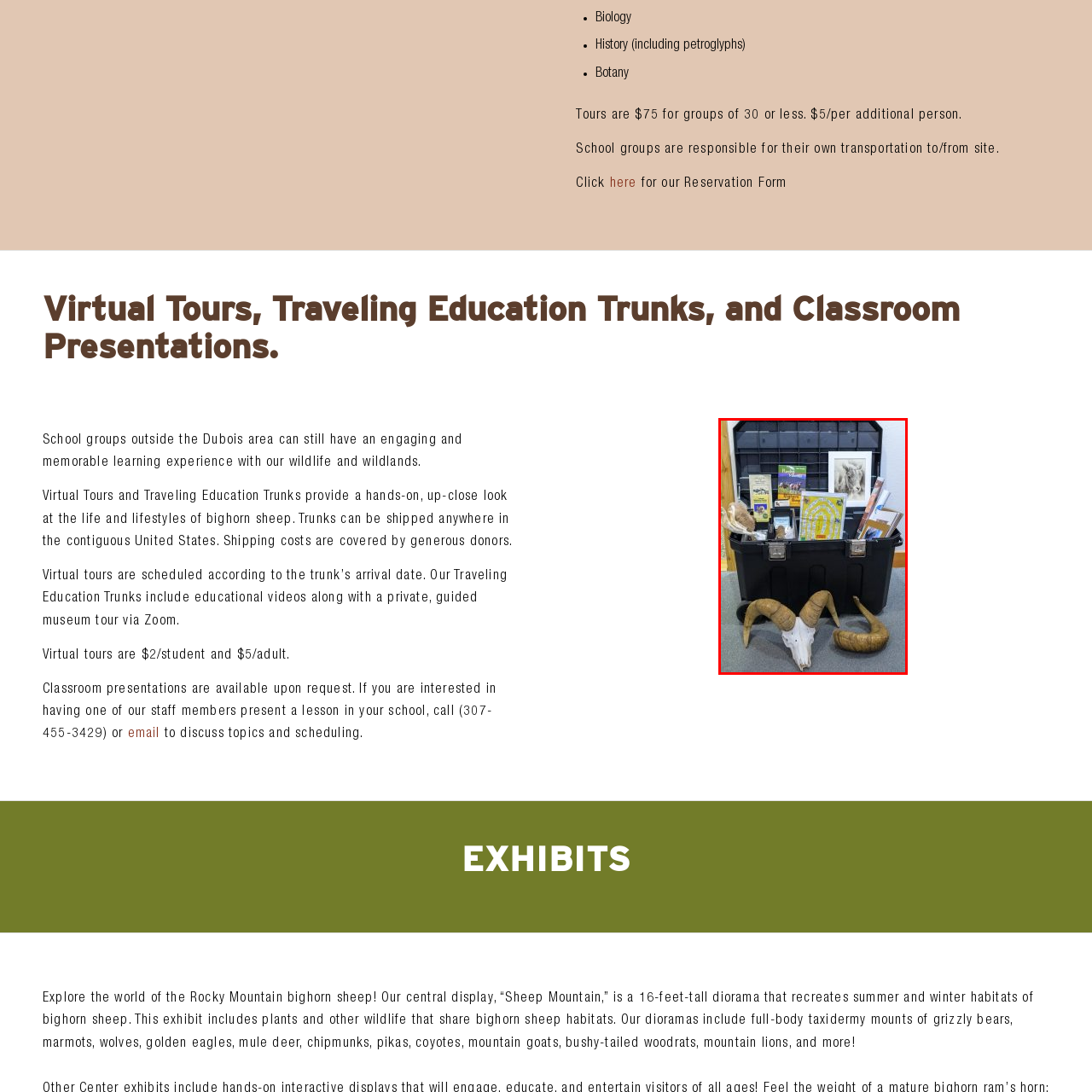What type of items are inside the storage container?
Please examine the image within the red bounding box and provide your answer using just one word or phrase.

Educational materials